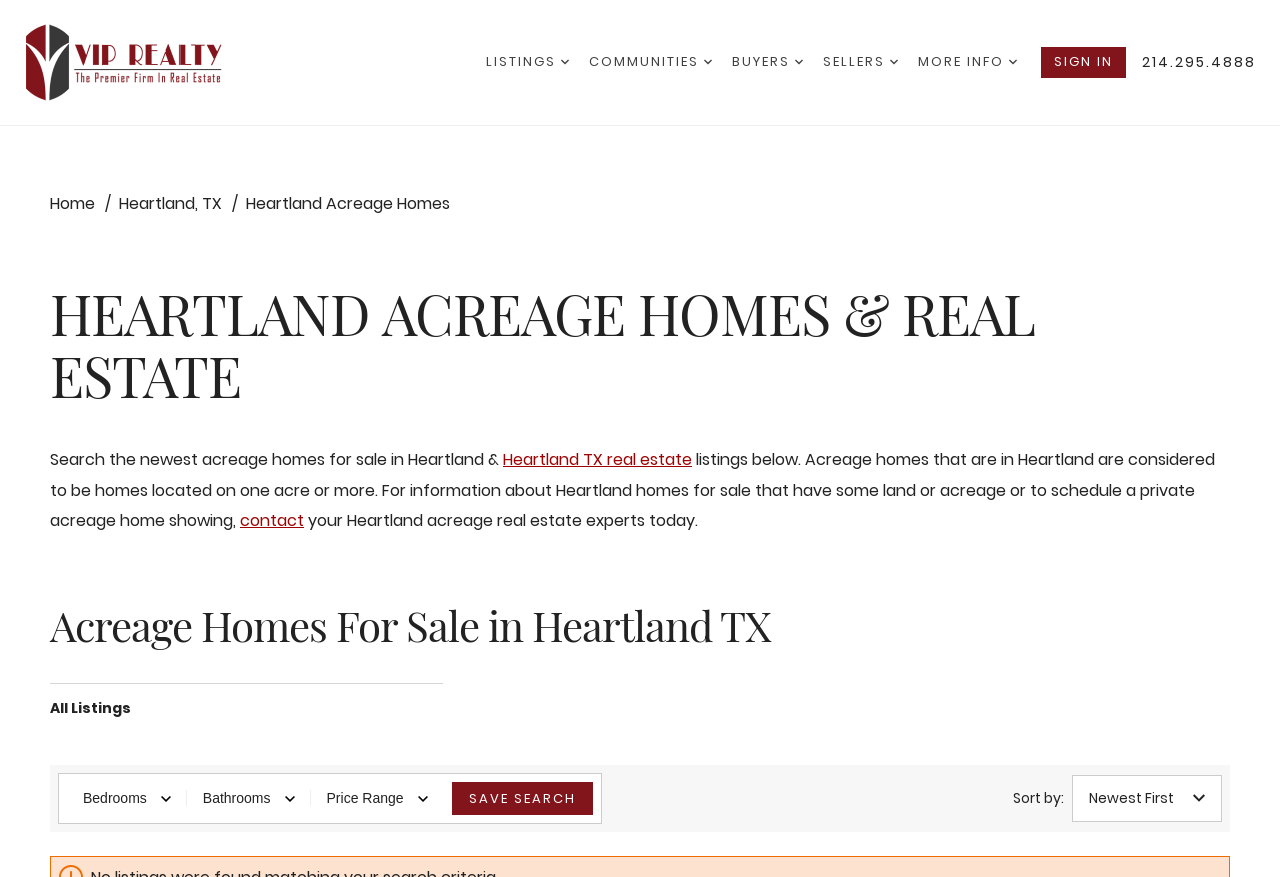Use the information in the screenshot to answer the question comprehensively: What is the name of the realty company?

The name of the realty company can be found in the top-left corner of the webpage, where the logo 'VIP Realty' is displayed as an image.